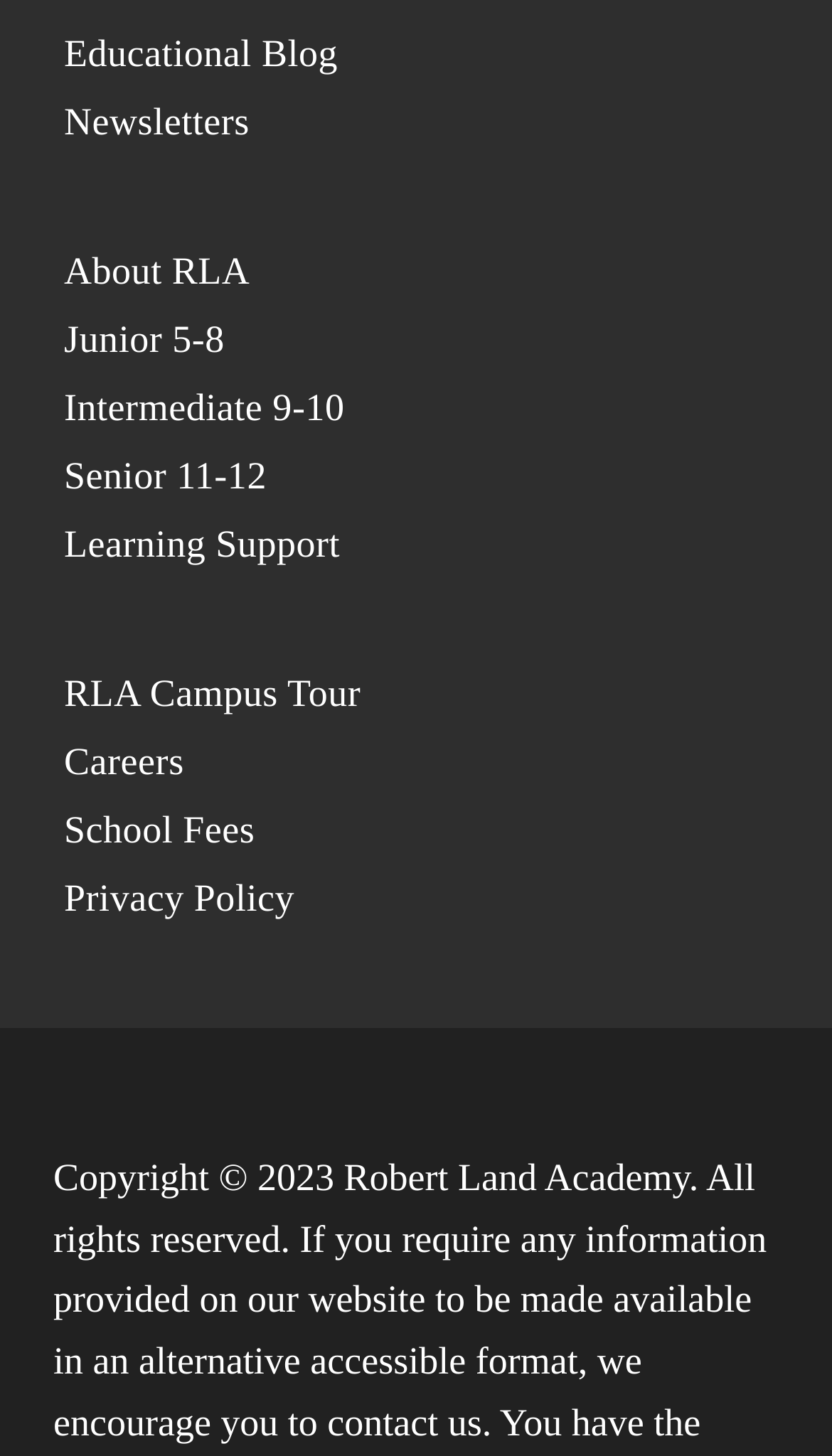What is the first link on the webpage?
Answer the question with just one word or phrase using the image.

Educational Blog